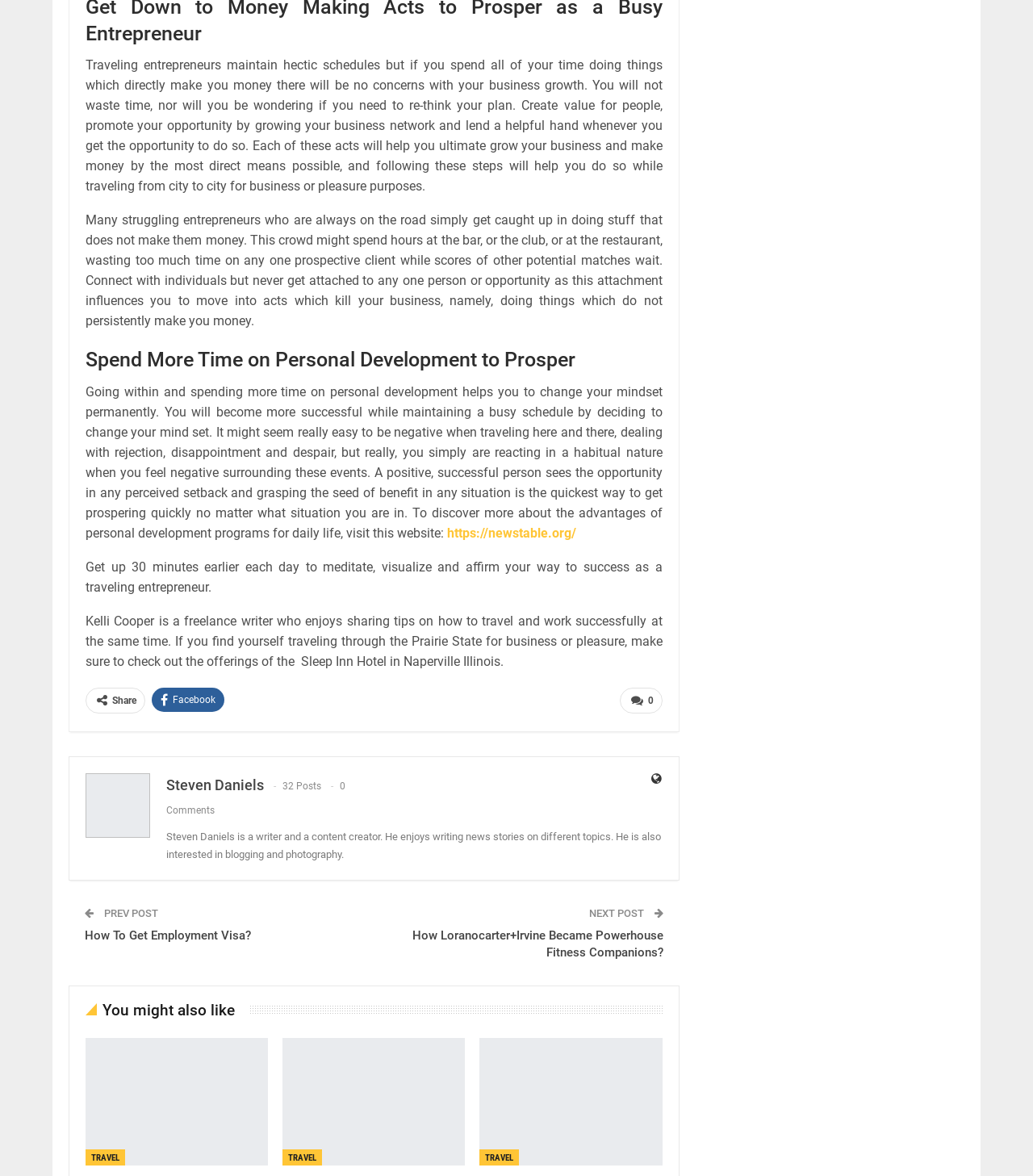What is the name of the hotel mentioned in the article?
Please respond to the question with a detailed and informative answer.

The article mentions the Sleep Inn Hotel in Naperville, Illinois, as a recommended place to stay for business or pleasure travelers. This information is found in the static text element with ID 309.